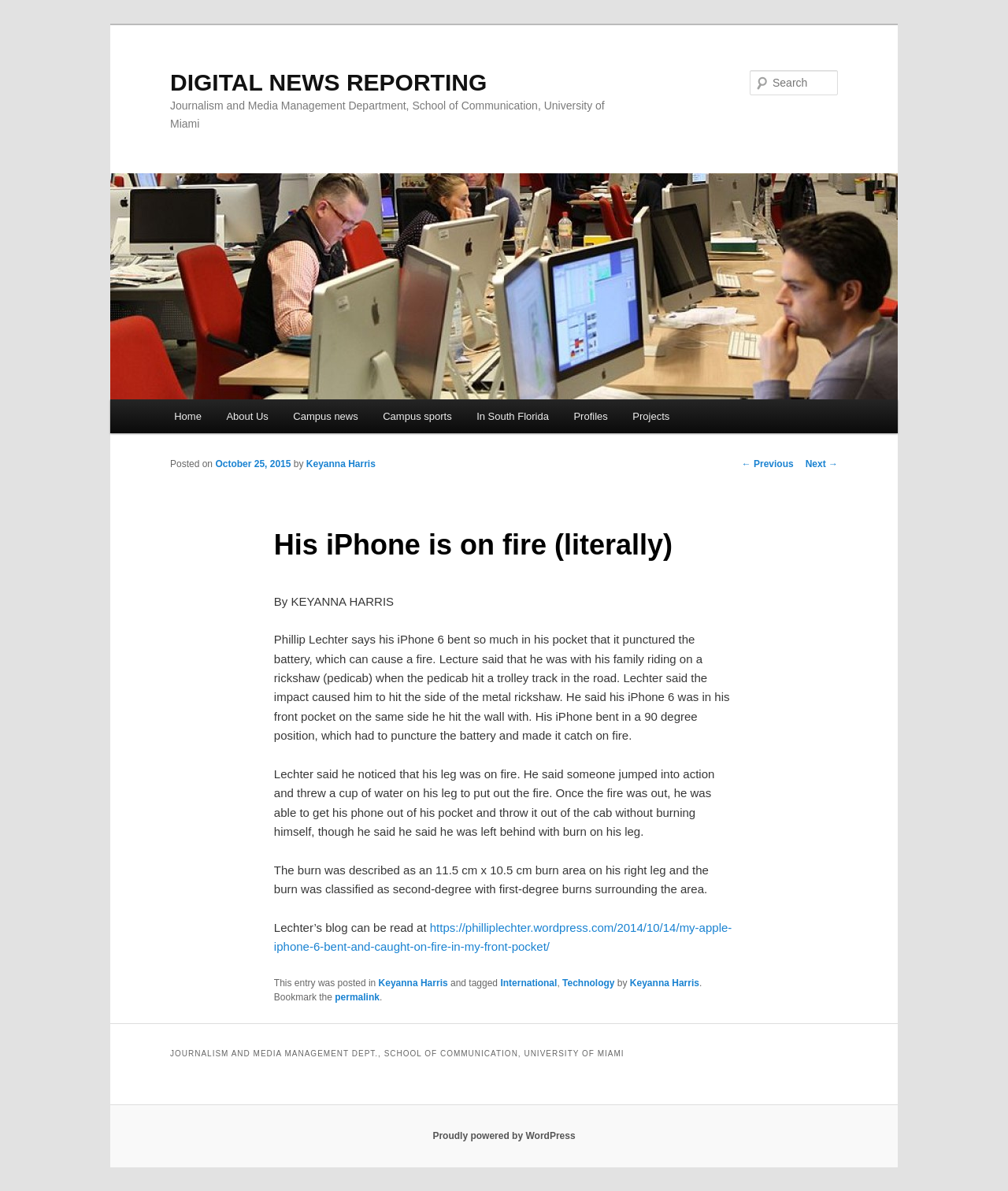Show me the bounding box coordinates of the clickable region to achieve the task as per the instruction: "Learn about child sexual exploitation".

None